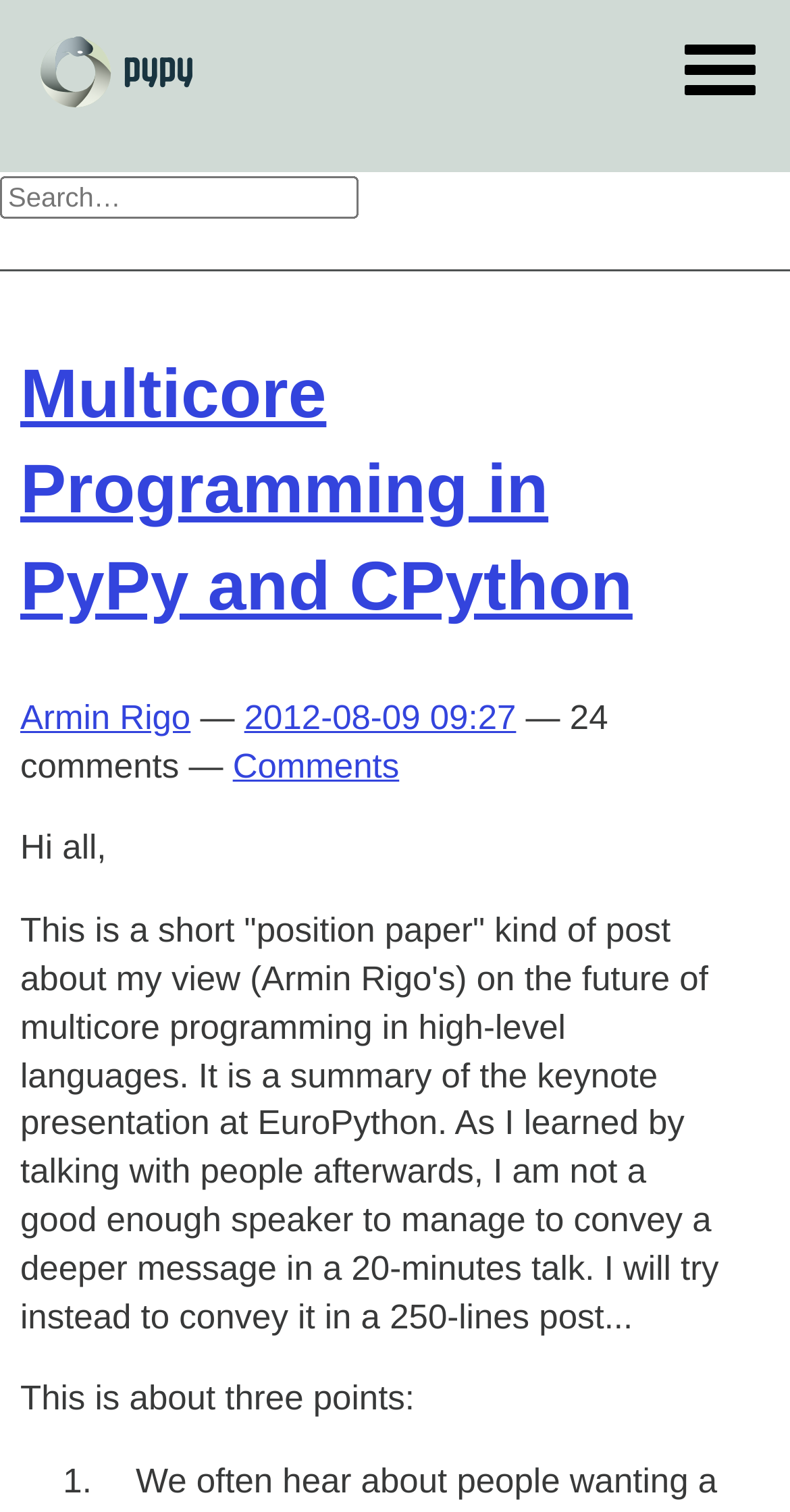Look at the image and answer the question in detail:
What is the topic of the post?

The topic of the post can be determined by looking at the main heading of the webpage which is 'Multicore Programming in PyPy and CPython' and the first sentence of the post which mentions 'the future of multicore programming in high-level languages'.